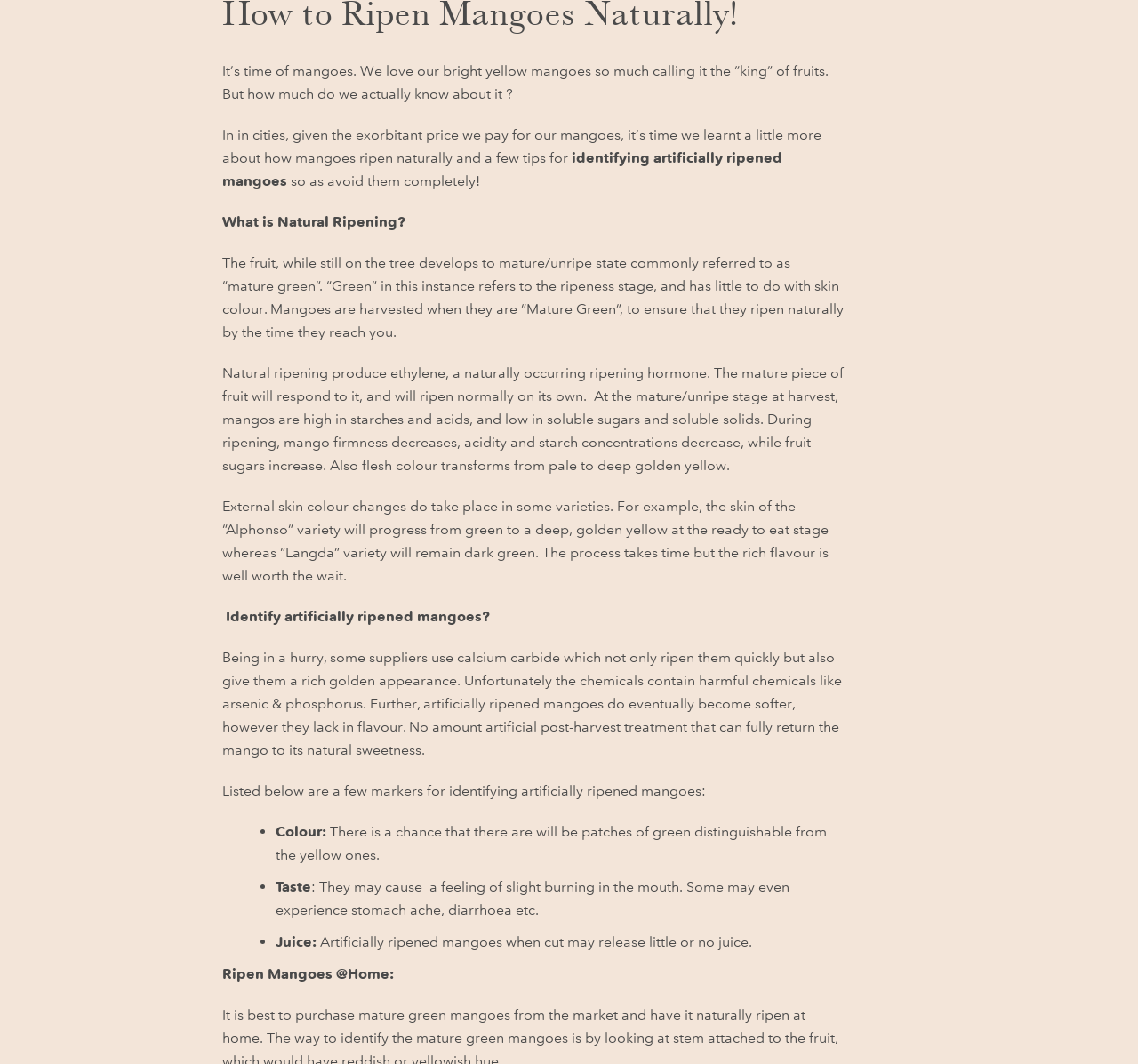Locate the UI element that matches the description Terms of Service in the webpage screenshot. Return the bounding box coordinates in the format (top-left x, top-left y, bottom-right x, bottom-right y), with values ranging from 0 to 1.

[0.439, 0.056, 0.561, 0.084]